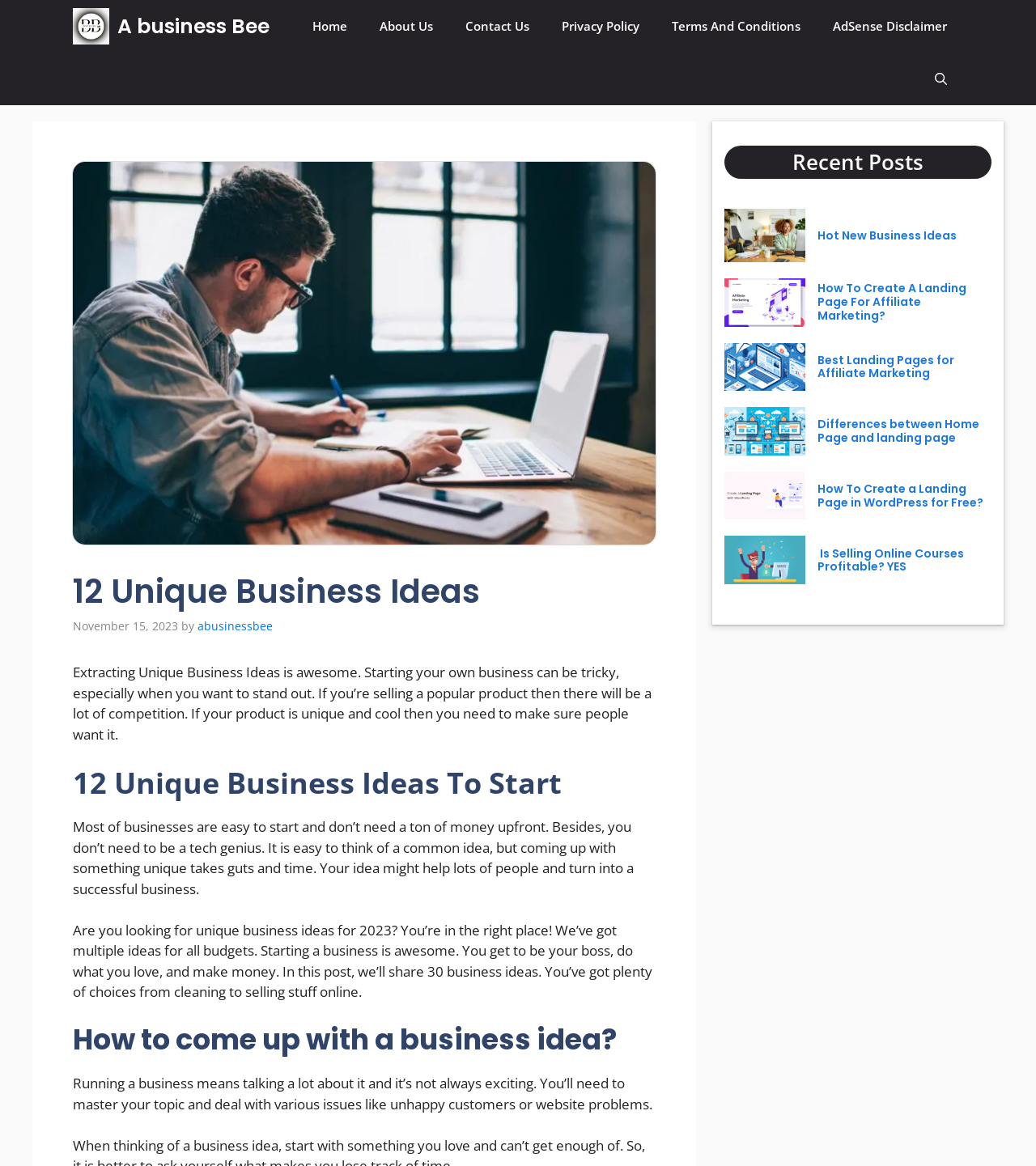What is the principal heading displayed on the webpage?

12 Unique Business Ideas